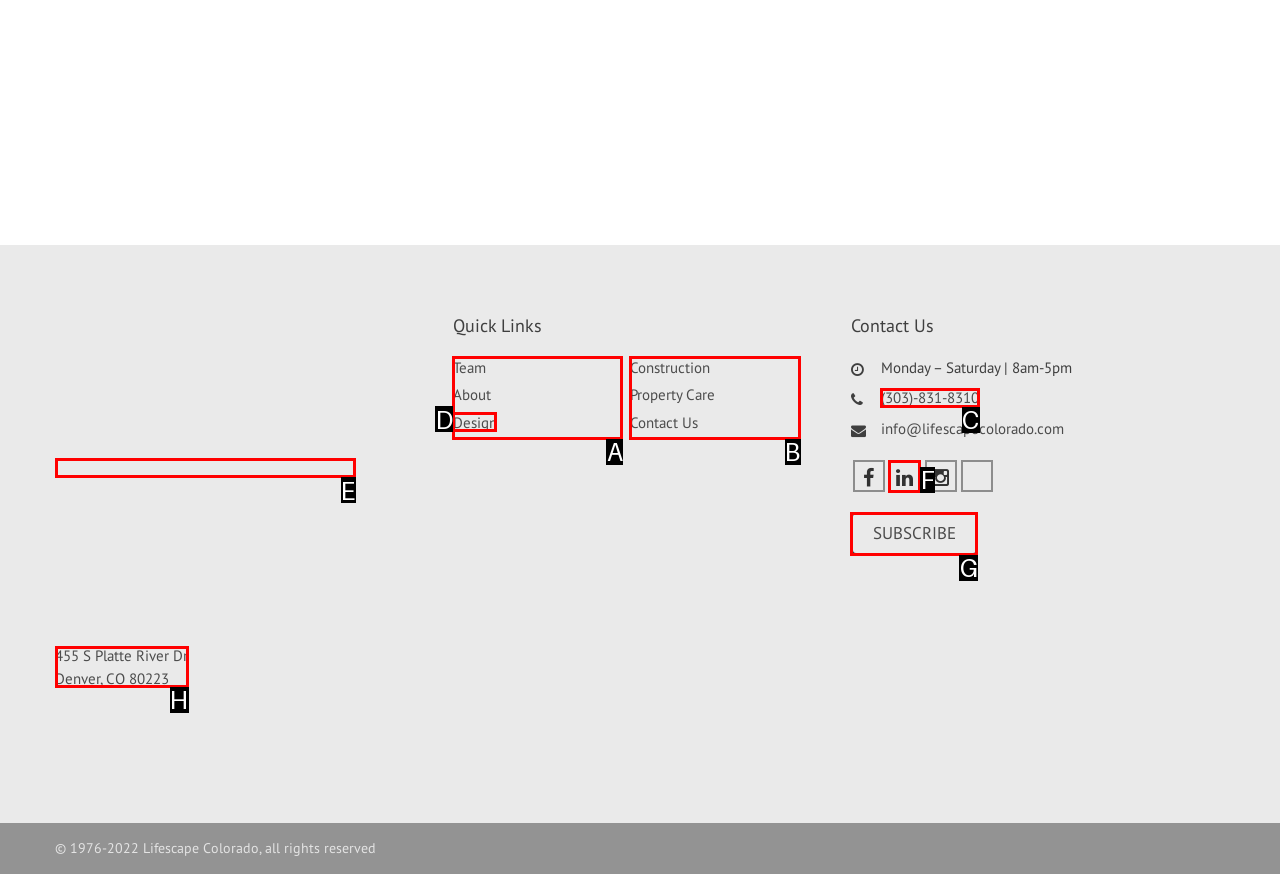Find the HTML element to click in order to complete this task: Call the phone number
Answer with the letter of the correct option.

C